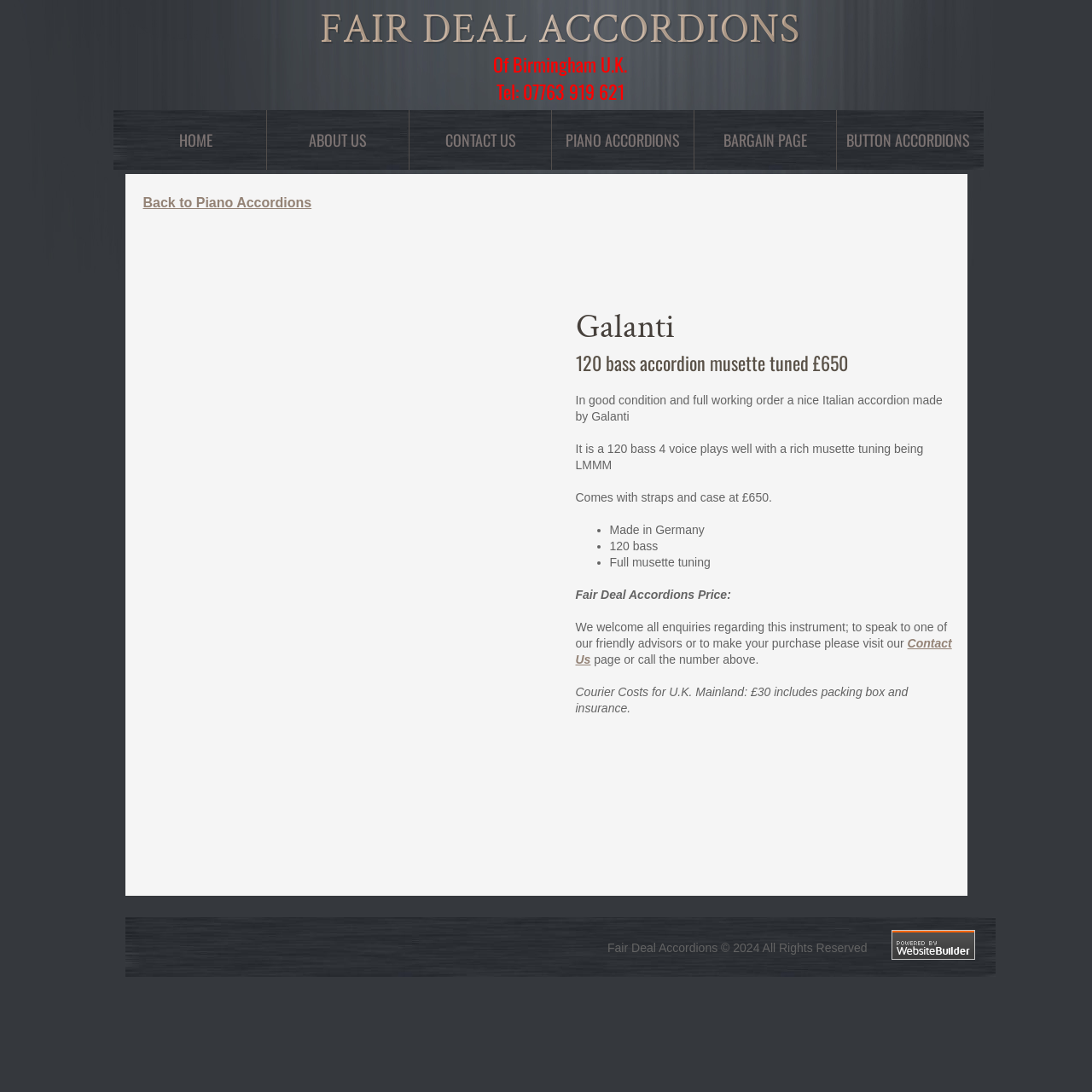Provide the bounding box coordinates for the UI element that is described by this text: "Home". The coordinates should be in the form of four float numbers between 0 and 1: [left, top, right, bottom].

[0.164, 0.118, 0.194, 0.138]